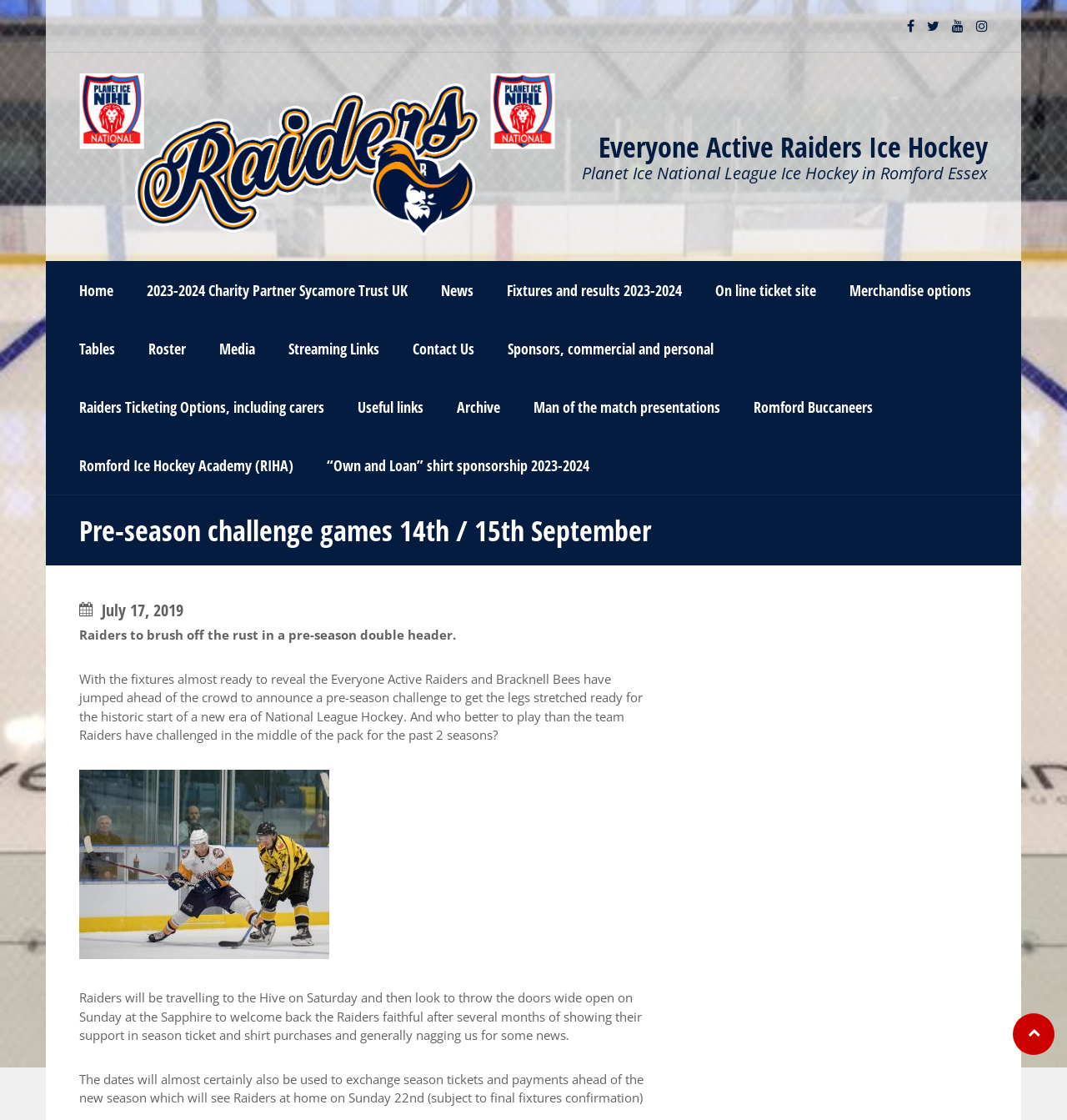Bounding box coordinates are given in the format (top-left x, top-left y, bottom-right x, bottom-right y). All values should be floating point numbers between 0 and 1. Provide the bounding box coordinate for the UI element described as: Media

[0.19, 0.285, 0.255, 0.337]